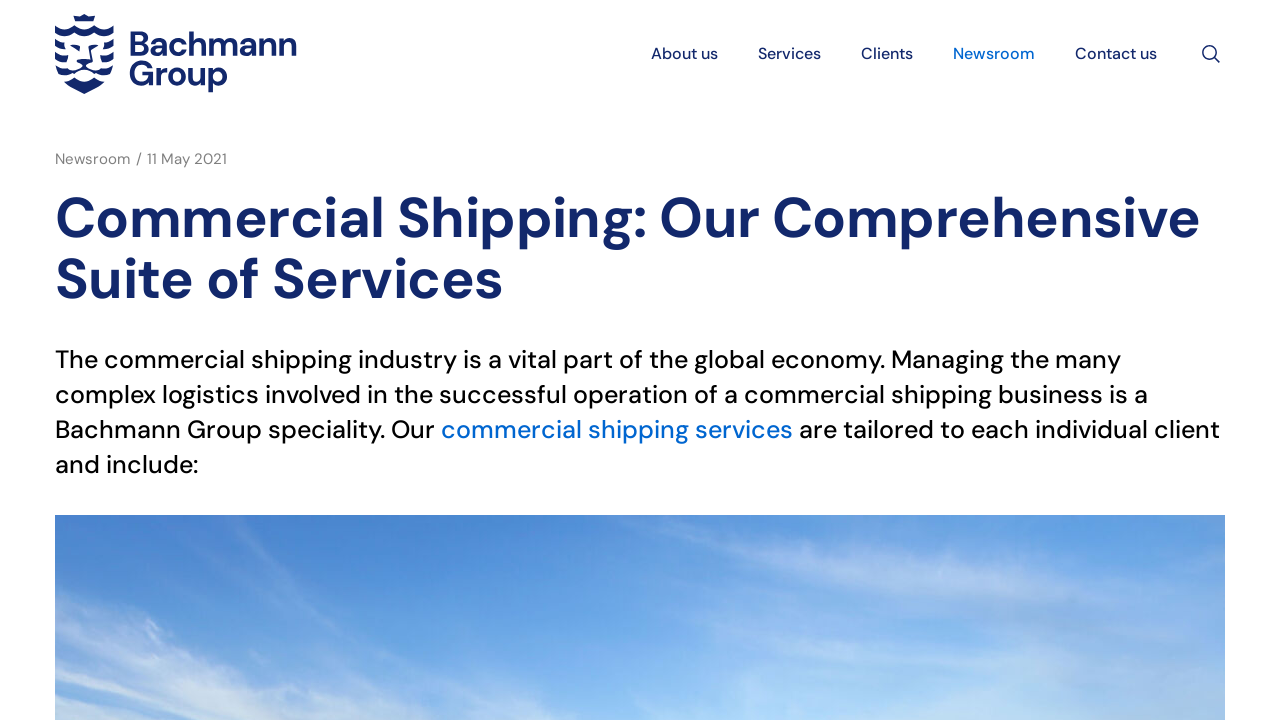Please find and generate the text of the main header of the webpage.

Commercial Shipping: Our Comprehensive Suite of Services